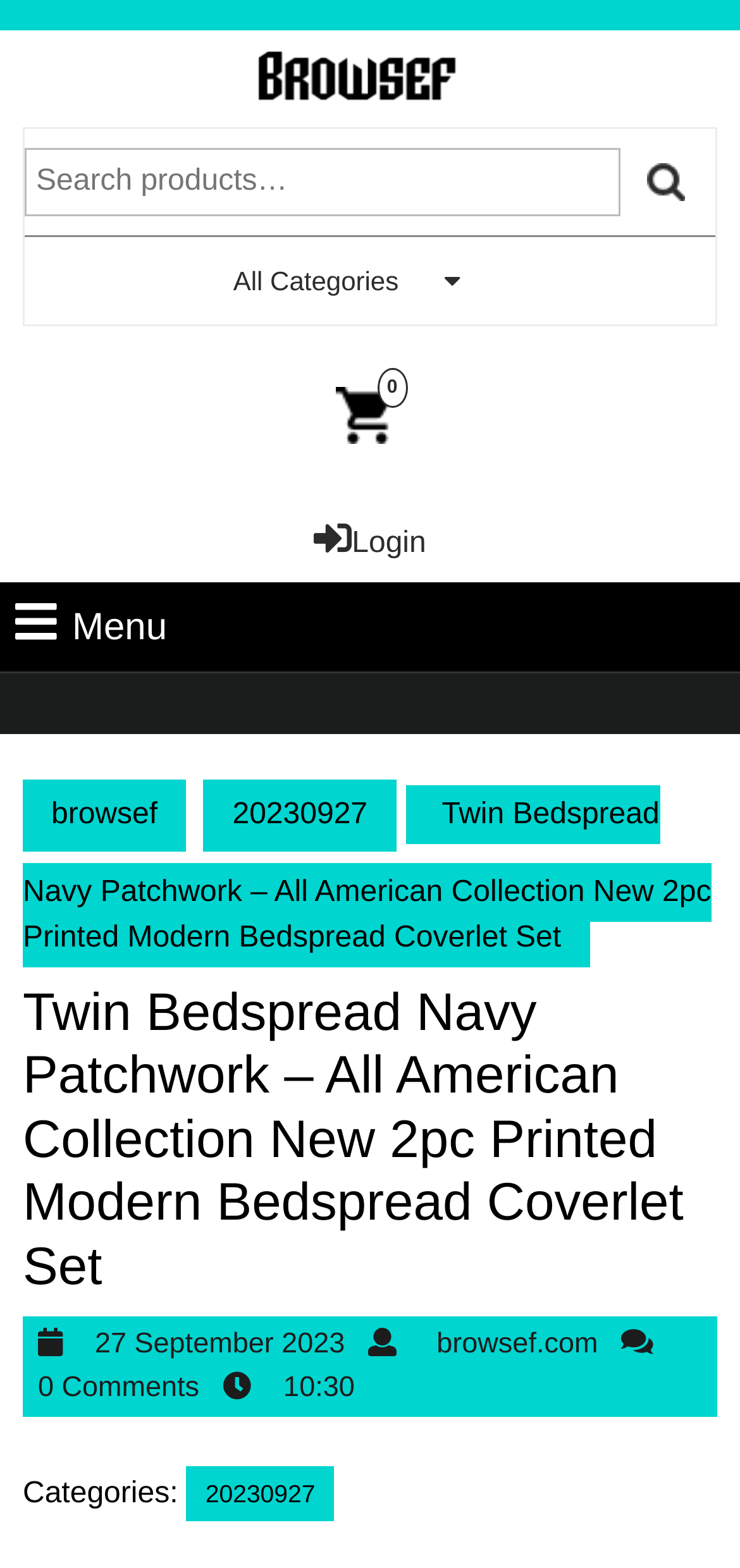What is the time shown on the webpage?
Provide an in-depth and detailed answer to the question.

I found the answer by looking at the StaticText element that contains the text '10:30'.